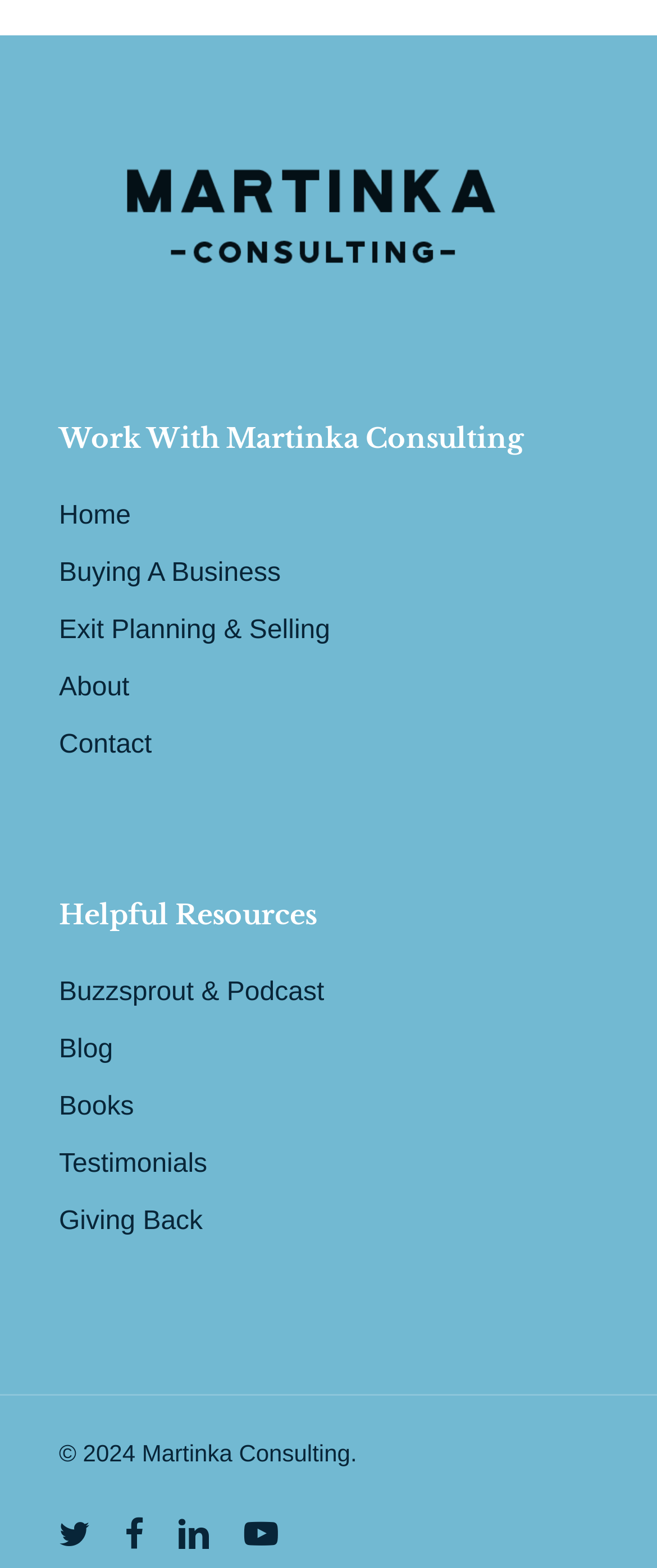Locate the bounding box coordinates of the element you need to click to accomplish the task described by this instruction: "Read the Blog".

[0.09, 0.656, 0.91, 0.684]